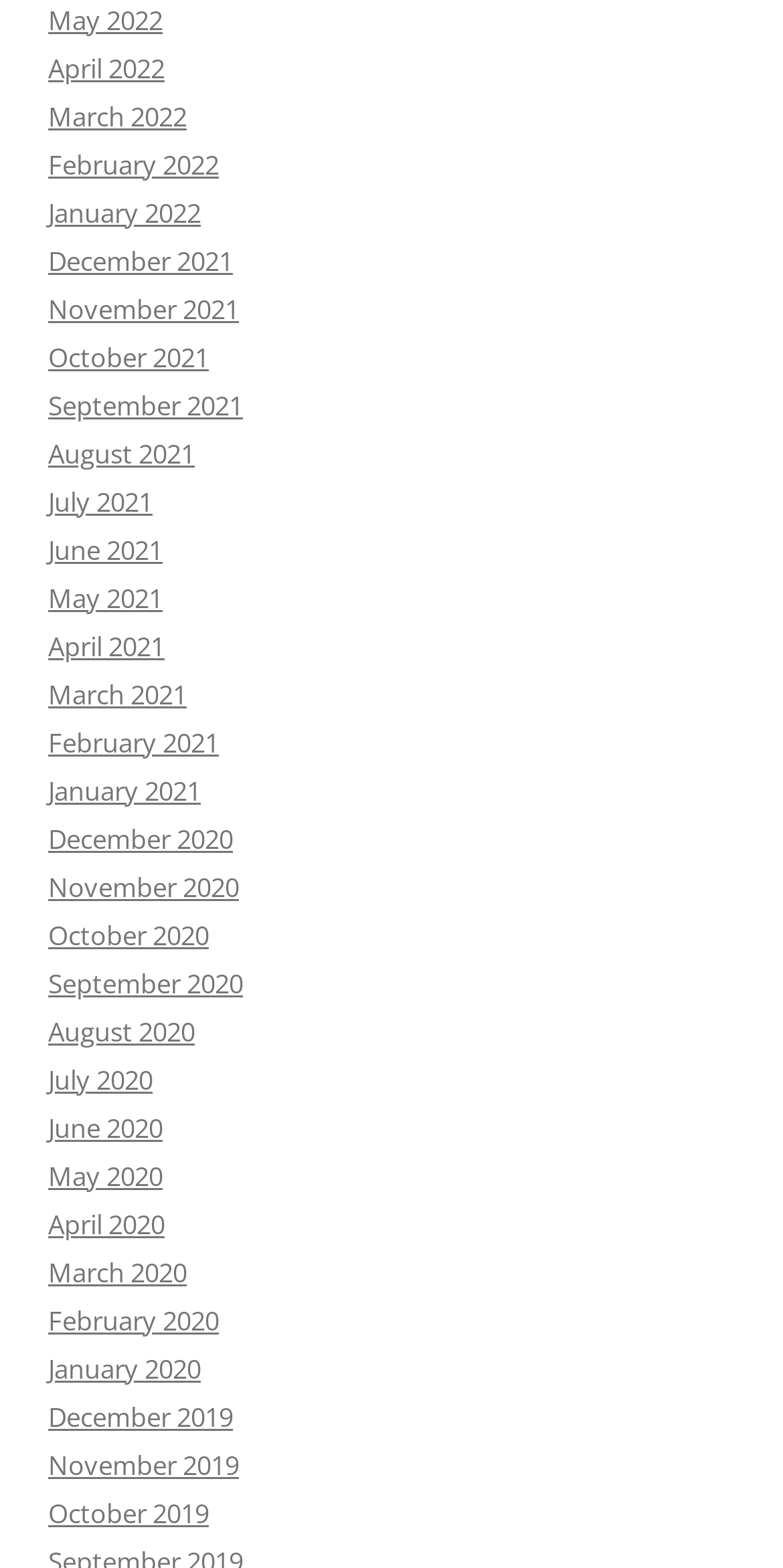What is the month listed below 'April 2022'?
Make sure to answer the question with a detailed and comprehensive explanation.

By examining the list of links, I can see that the link 'April 2022' is followed by the link 'March 2022', which suggests that 'March 2022' is the month listed below 'April 2022'.